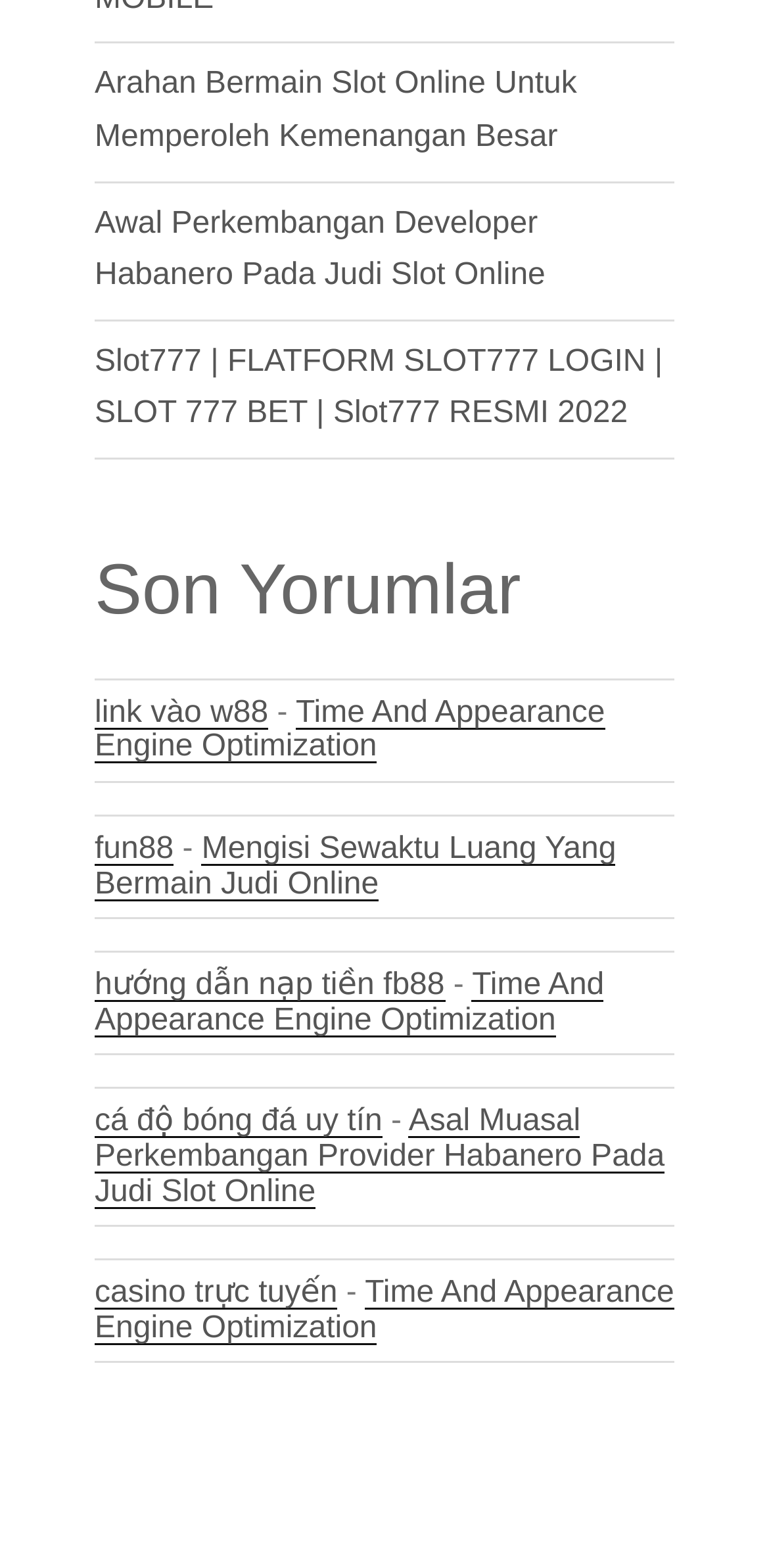Using the element description: "Time And Appearance Engine Optimization", determine the bounding box coordinates. The coordinates should be in the format [left, top, right, bottom], with values between 0 and 1.

[0.123, 0.814, 0.877, 0.857]